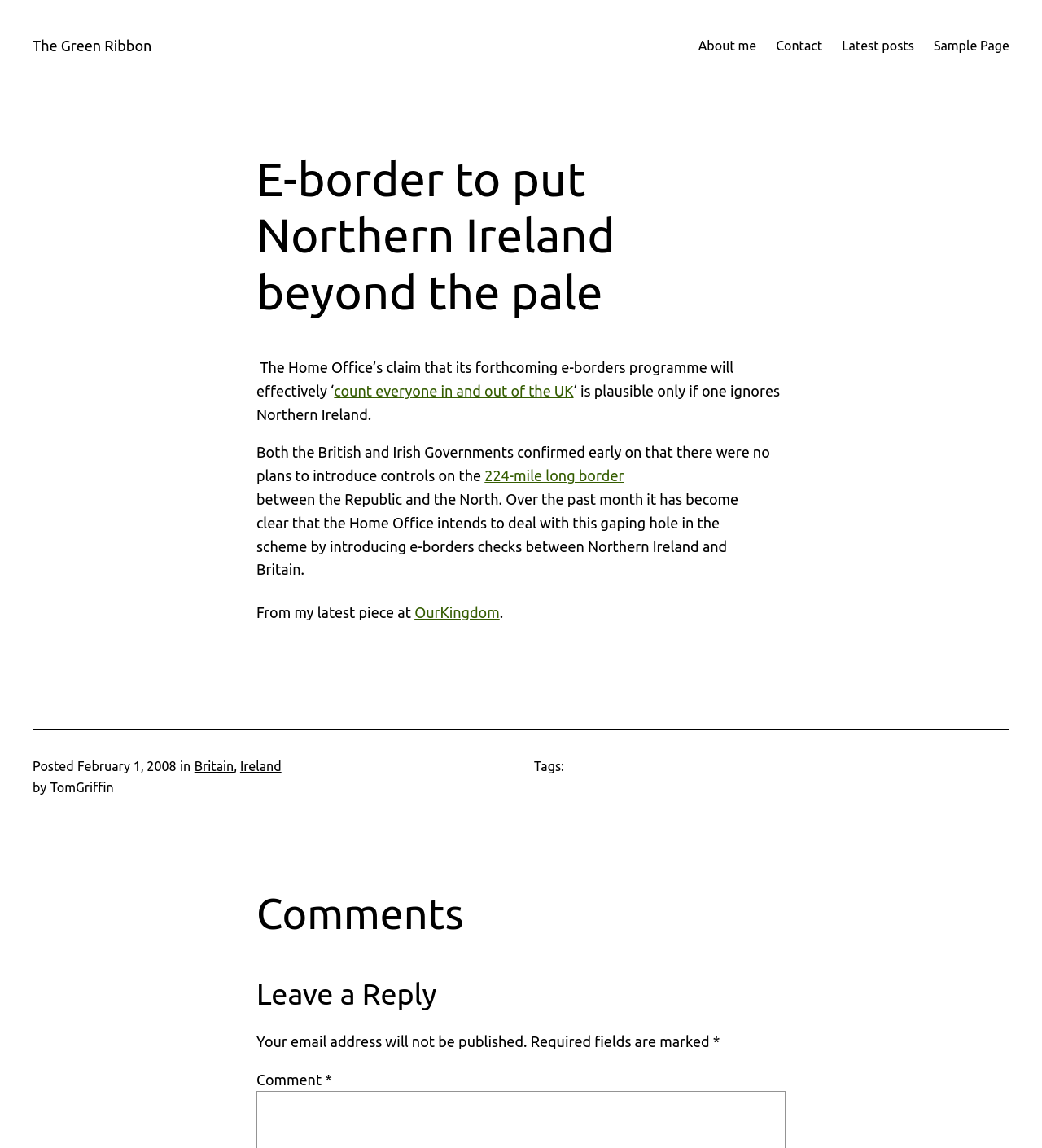What is the date of the article?
Please provide a comprehensive answer based on the information in the image.

I found the date of the article by looking at the text 'Posted' followed by the date 'February 1, 2008' in the article metadata section.